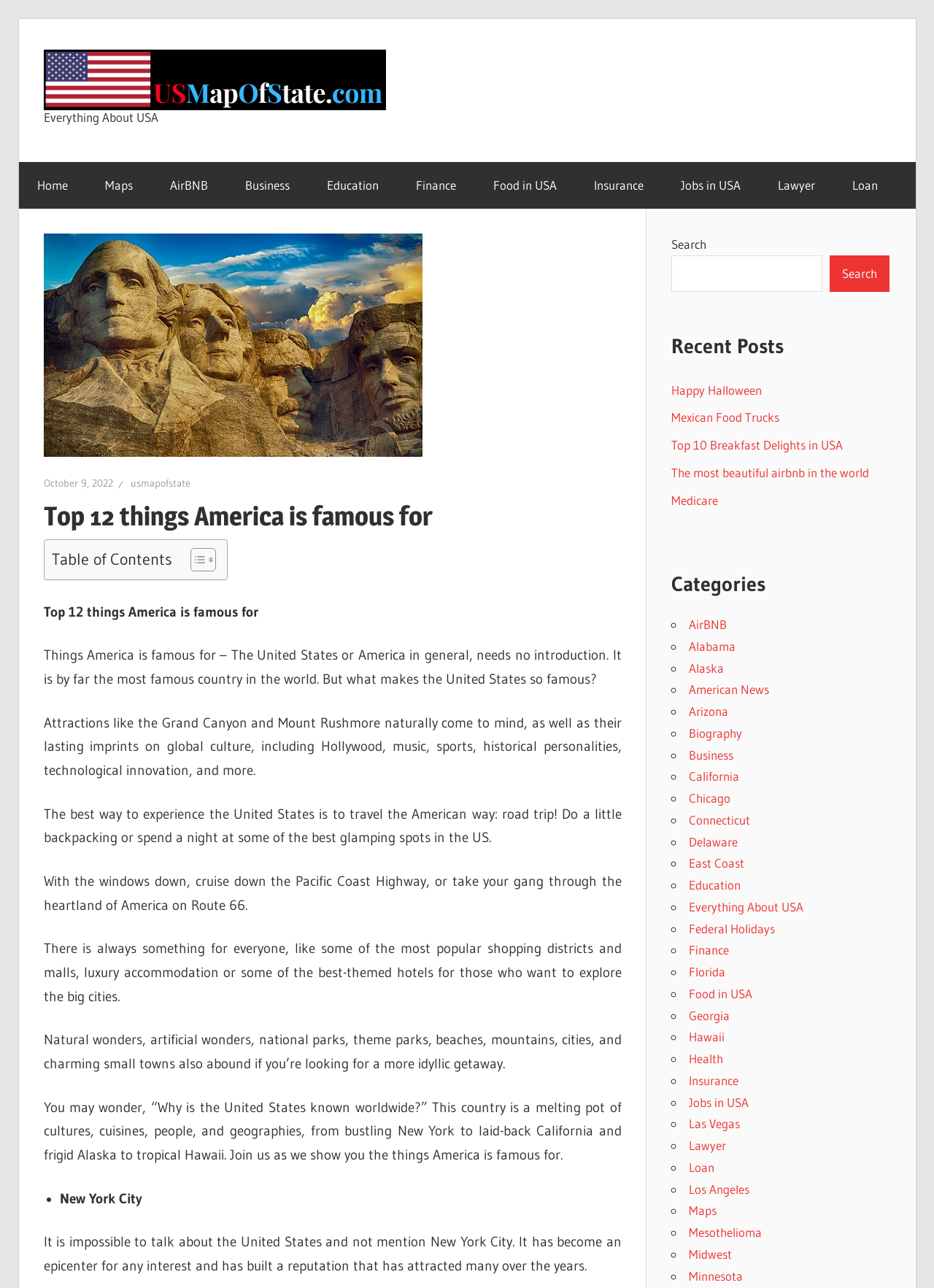What is the country being discussed?
Using the information from the image, provide a comprehensive answer to the question.

Based on the webpage content, it is clear that the country being discussed is America, as the title 'Top 12 things America is famous for' and the text 'The United States or America in general, needs no introduction.' indicate.